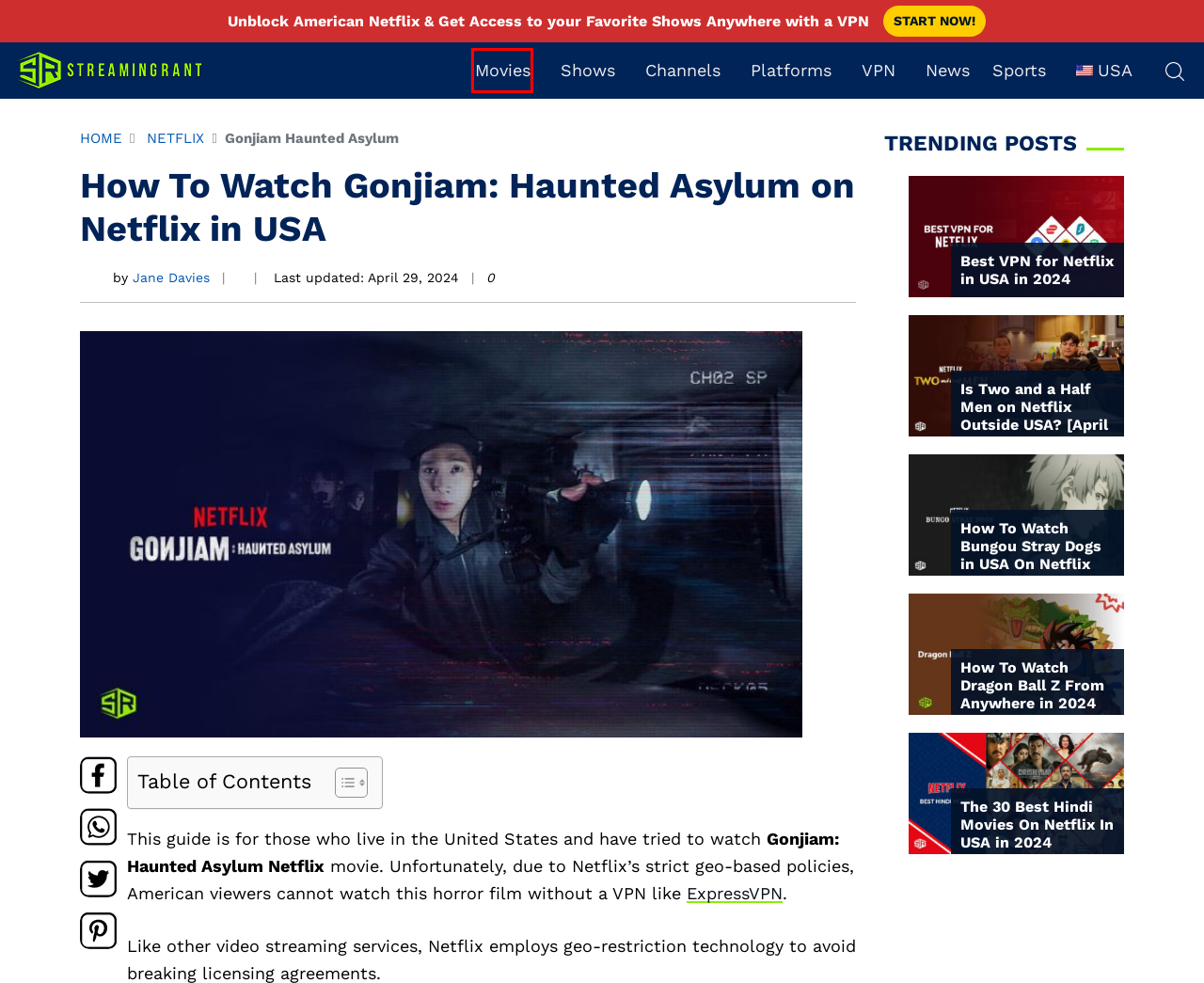Inspect the screenshot of a webpage with a red rectangle bounding box. Identify the webpage description that best corresponds to the new webpage after clicking the element inside the bounding box. Here are the candidates:
A. Sports Archives - Streamingrant
B. News Archives - Streamingrant
C. Is Two and a Half Men on Netflix Outside USA [April 2024]
D. Shows Archives - Streamingrant
E. Jane Davies: Your Paramount Plus Guide for Shows, Movies & Adventures
F. StreamingRant: Unleash the Latest in Entertainment with Guides, News & Updates
G. Movies Archives - Streamingrant
H. Best VPN for Netflix in USA in 2024

G